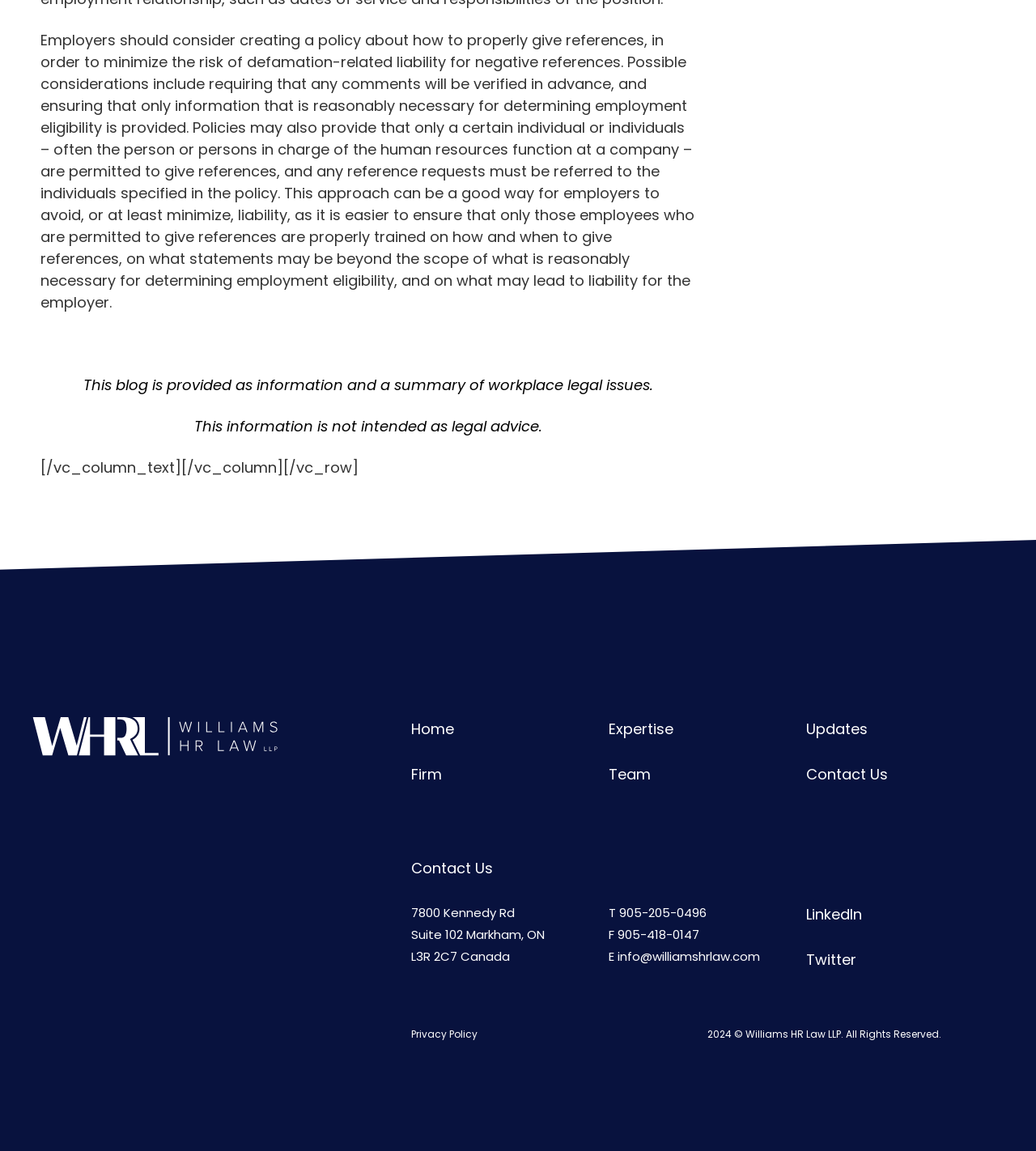Locate the bounding box coordinates of the area you need to click to fulfill this instruction: 'Click on the Privacy Policy link'. The coordinates must be in the form of four float numbers ranging from 0 to 1: [left, top, right, bottom].

[0.397, 0.892, 0.461, 0.904]